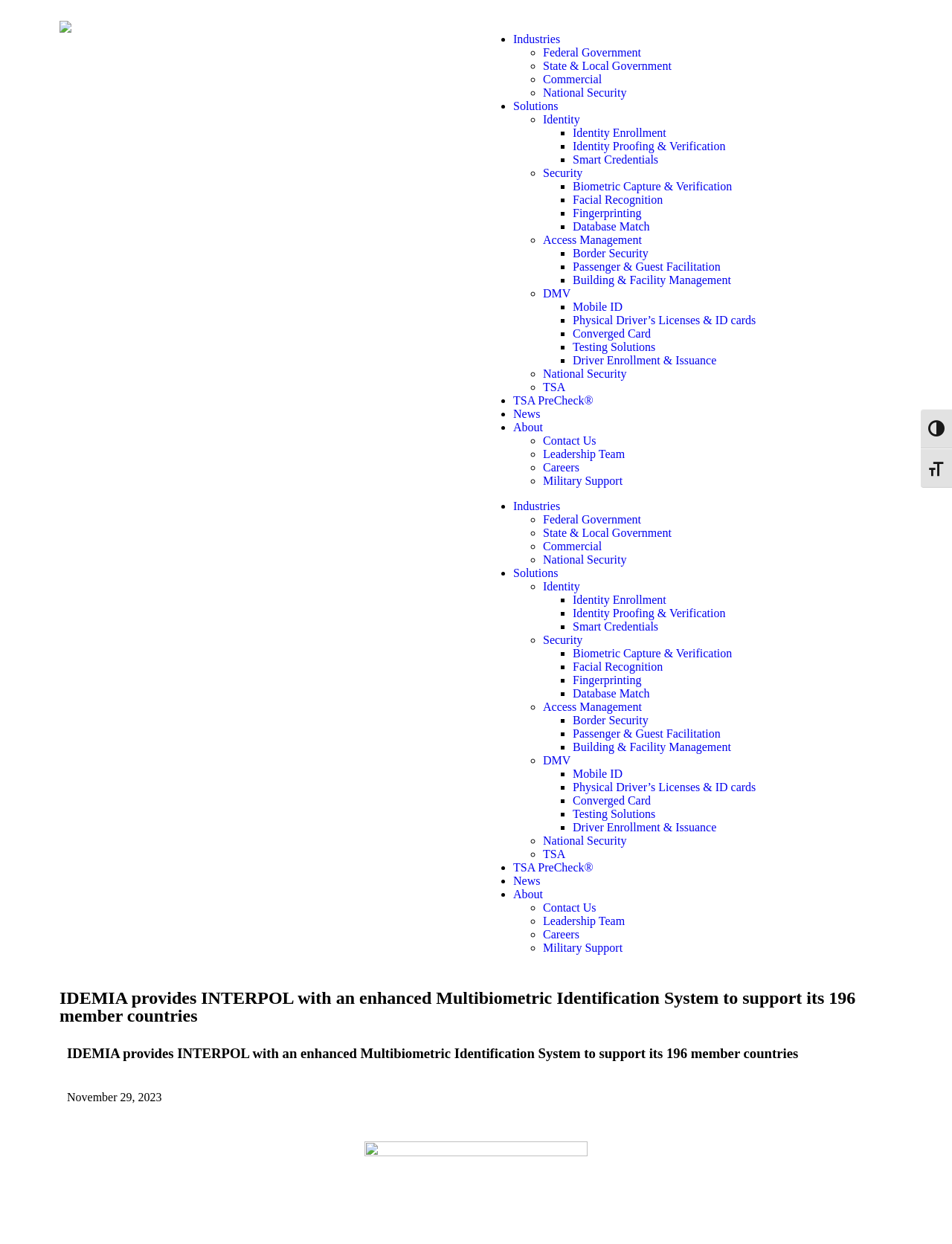Indicate the bounding box coordinates of the element that needs to be clicked to satisfy the following instruction: "Read the news". The coordinates should be four float numbers between 0 and 1, i.e., [left, top, right, bottom].

[0.539, 0.328, 0.568, 0.338]